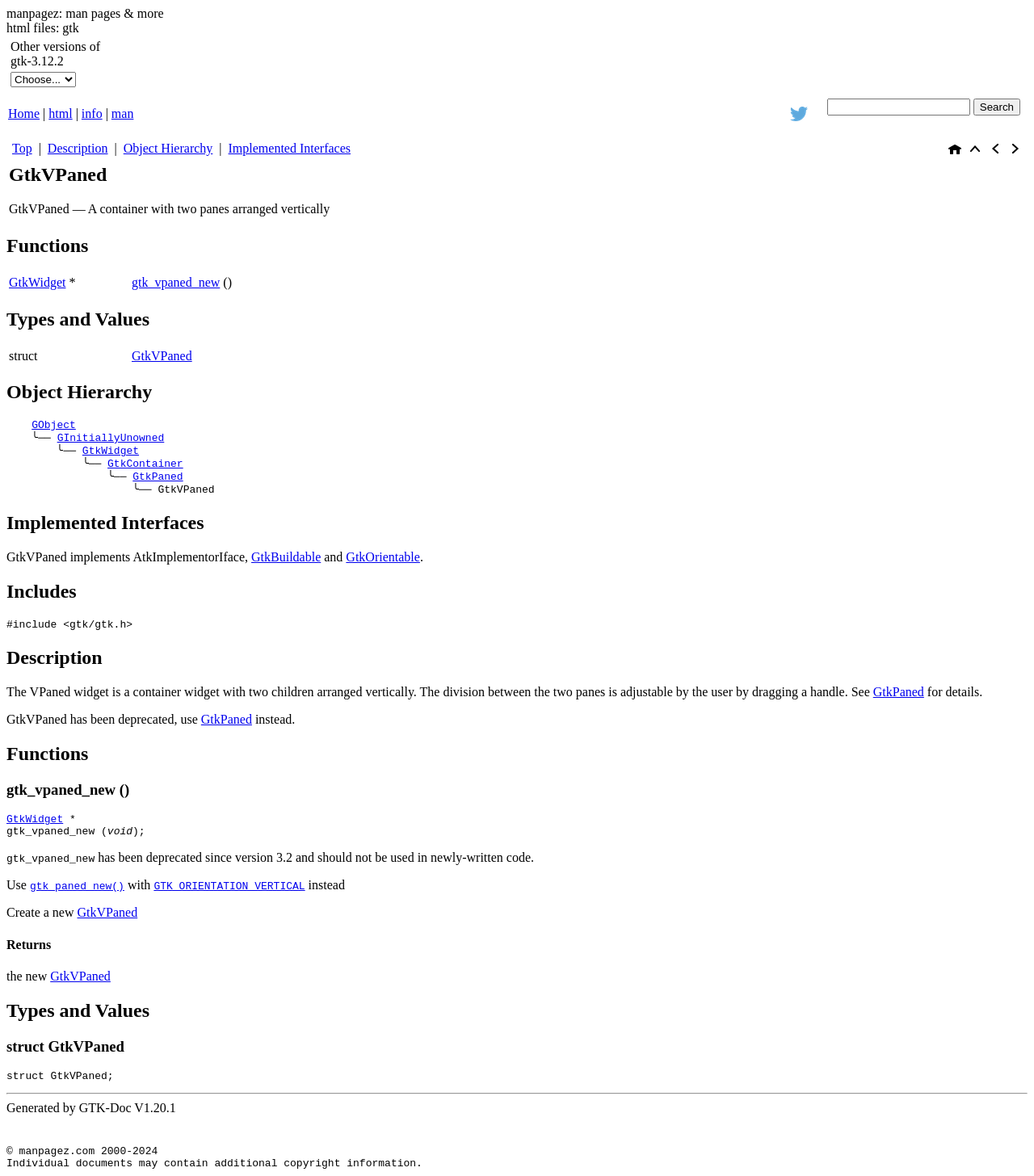From the details in the image, provide a thorough response to the question: What is the link to the top of the page?

The question is asking about the link to the top of the page. By looking at the webpage, we can see that there is a navigation header with a link labeled 'Top', which suggests that clicking on this link will take us to the top of the page.